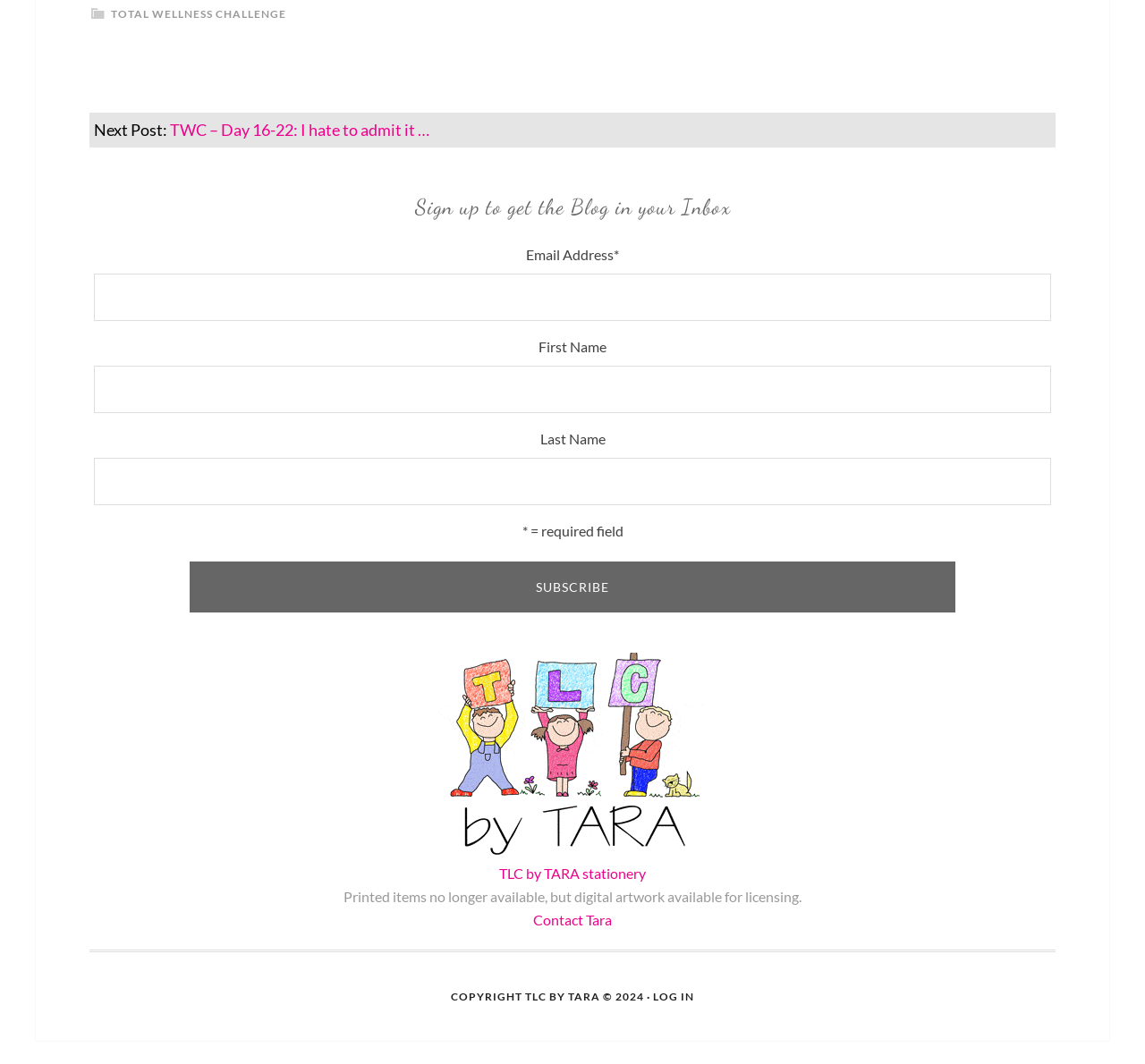What is the copyright information on this webpage?
Please interpret the details in the image and answer the question thoroughly.

The copyright information is present at the bottom of the webpage and indicates that the content is copyrighted by TLC BY TARA and is valid until 2024.